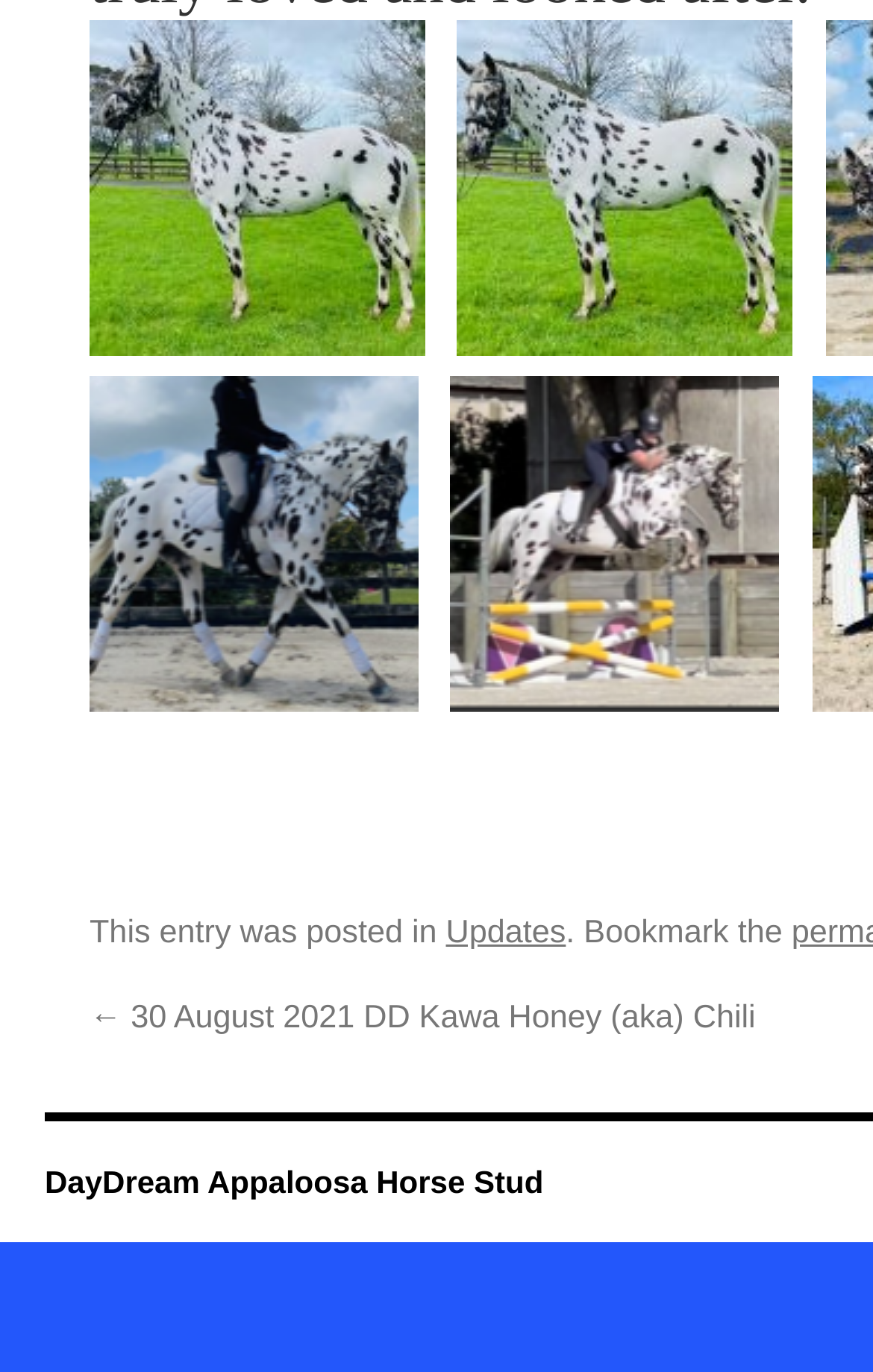Identify the bounding box for the element characterized by the following description: "Updates".

[0.511, 0.729, 0.648, 0.755]